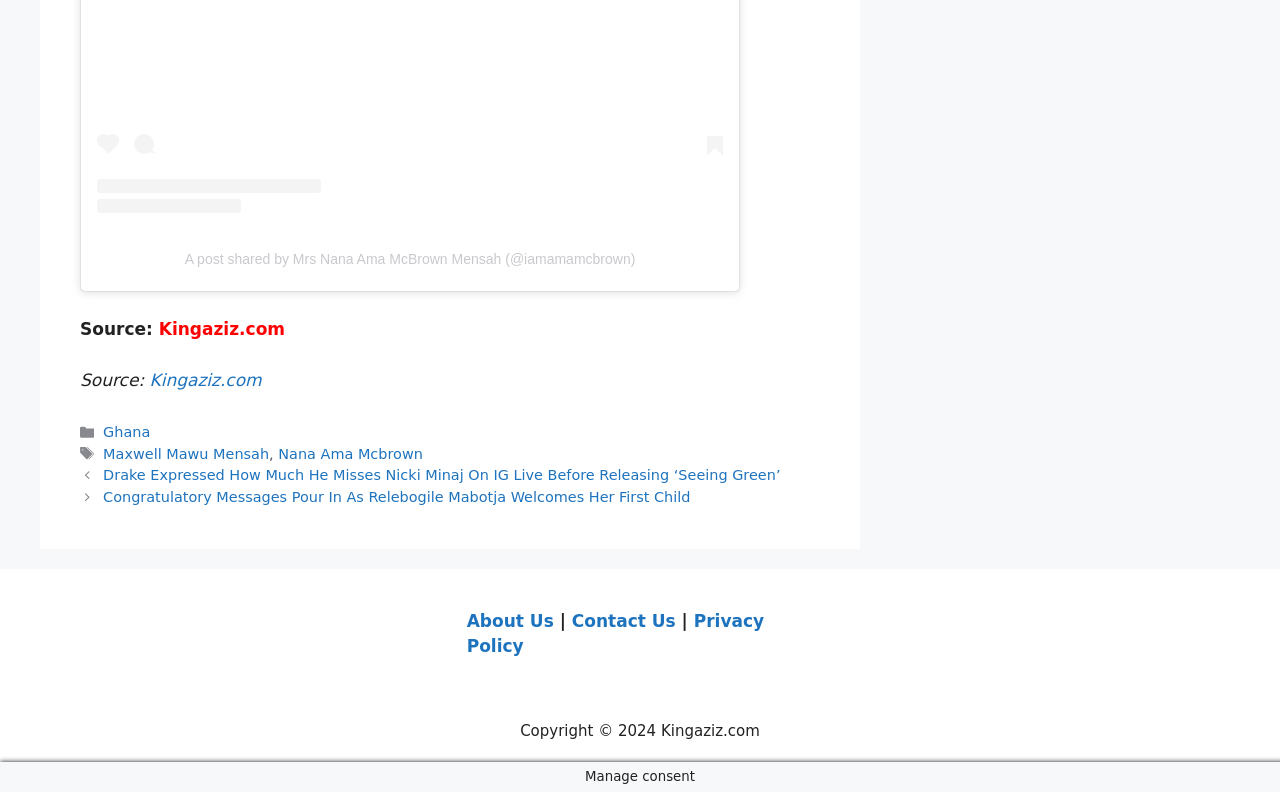Please predict the bounding box coordinates of the element's region where a click is necessary to complete the following instruction: "Read post about Congratulatory Messages". The coordinates should be represented by four float numbers between 0 and 1, i.e., [left, top, right, bottom].

[0.081, 0.618, 0.539, 0.638]